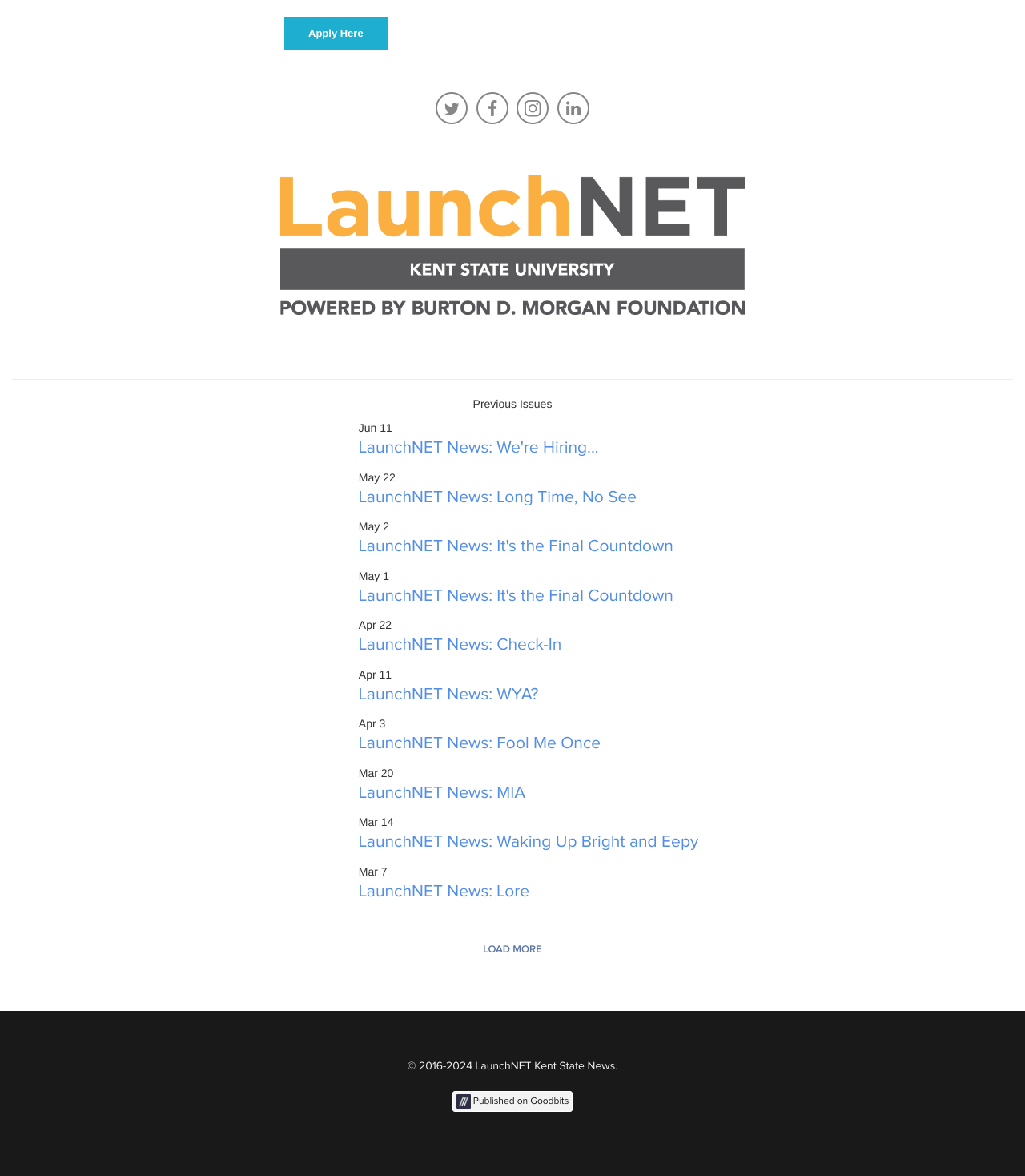For the element described, predict the bounding box coordinates as (top-left x, top-left y, bottom-right x, bottom-right y). All values should be between 0 and 1. Element description: Shop

None